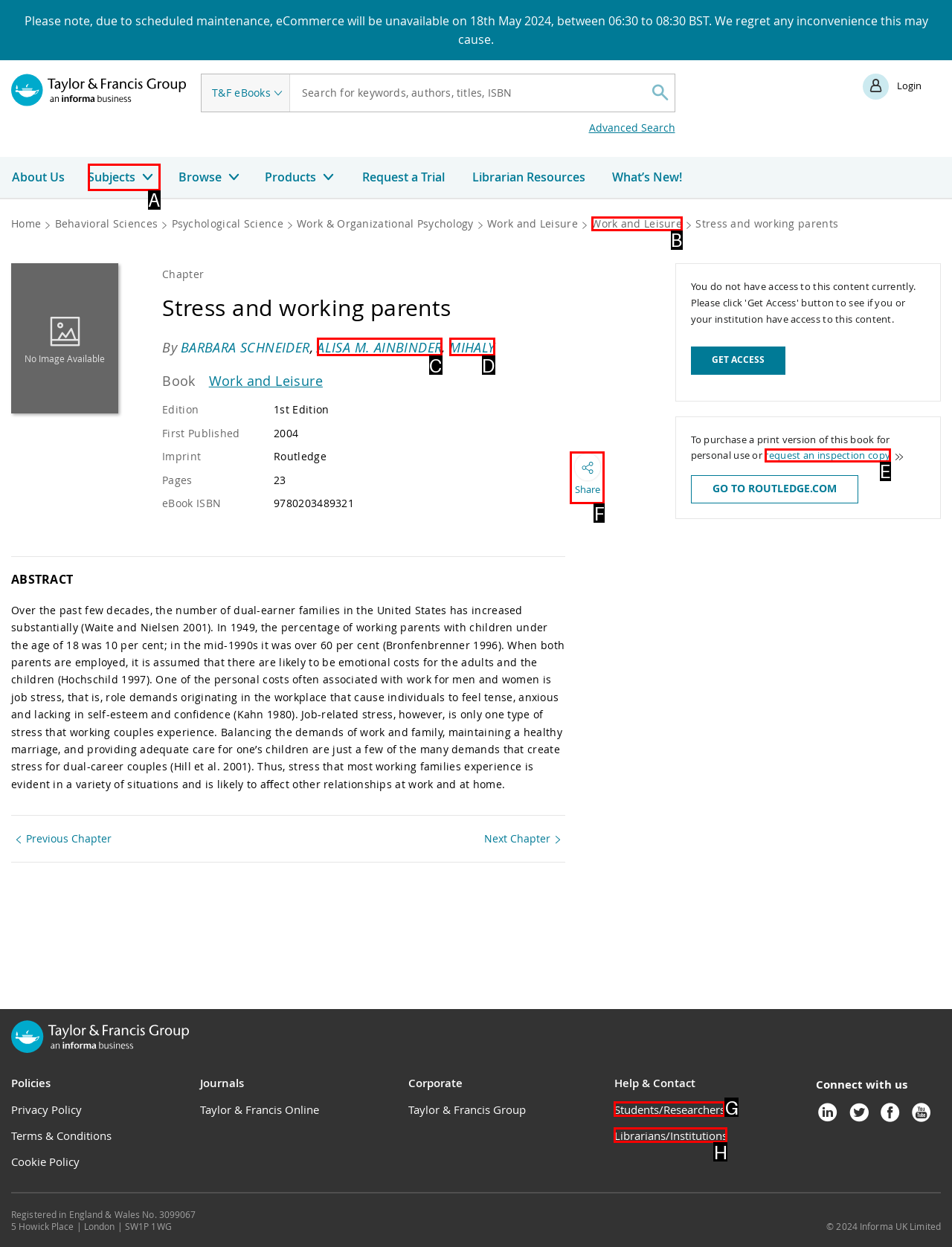From the given options, choose the HTML element that aligns with the description: Librarians/Institutions. Respond with the letter of the selected element.

H